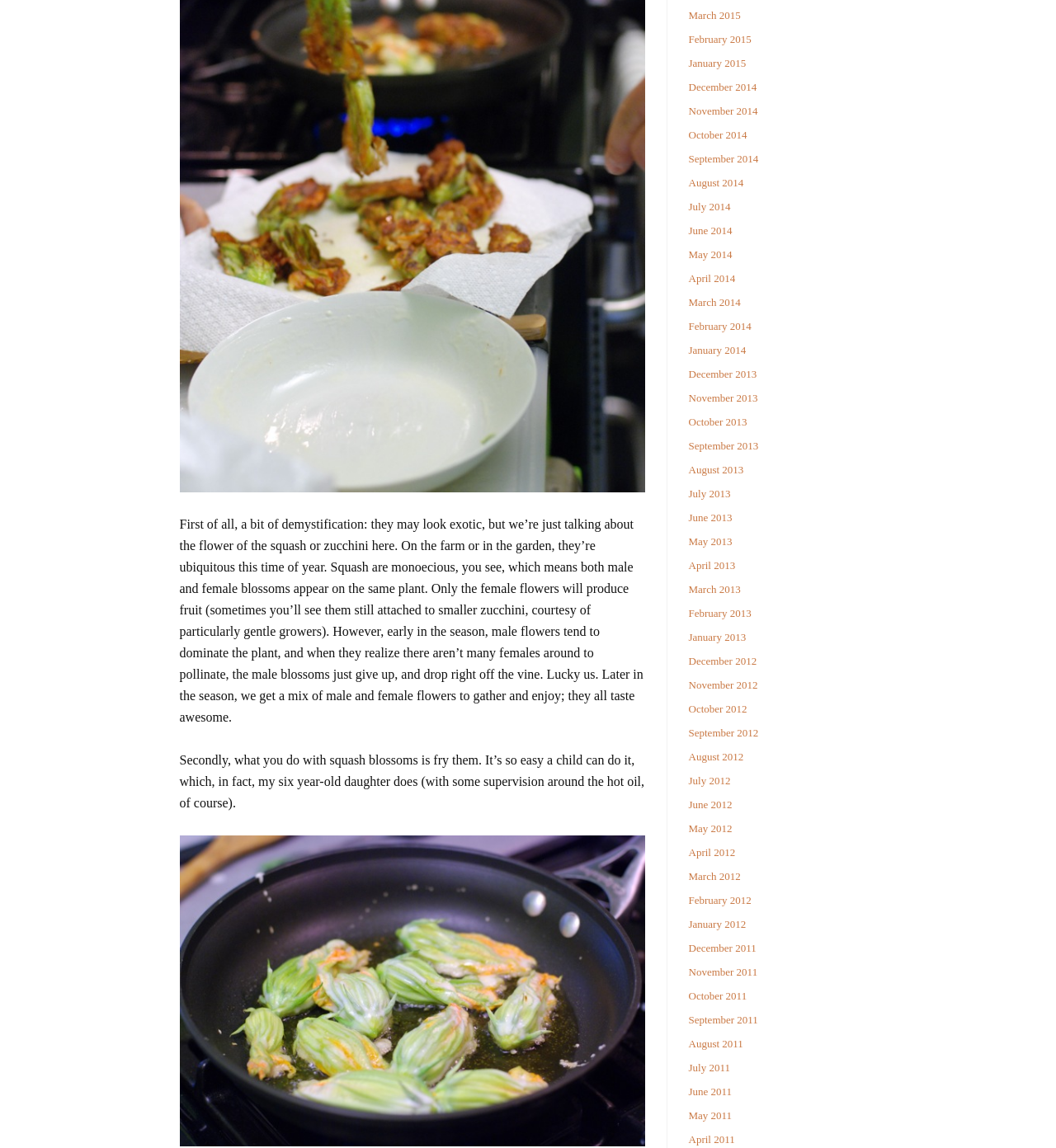What is the difference between male and female squash blossoms?
Based on the screenshot, respond with a single word or phrase.

Female blossoms produce fruit